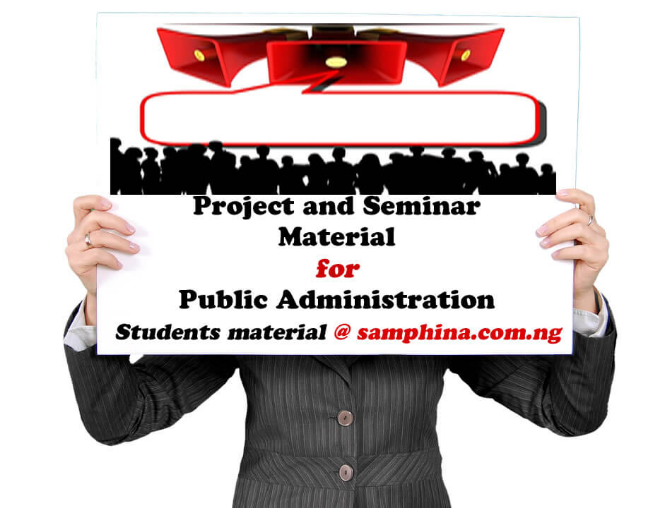Describe in detail everything you see in the image.

The image features a woman dressed in a formal suit, holding a large sign promoting "Project and Seminar Material for Public Administration." The sign prominently displays the title in bold, stylized text, paired with a visual motif of a red ribbon at the top and shadowy figures of an audience at the bottom. The text invites students to access their materials through the website samphina.com.ng, highlighting the resource as essential for academic research and projects in the field of Public Administration. This image effectively conveys a message of support for students seeking educational materials and resources.